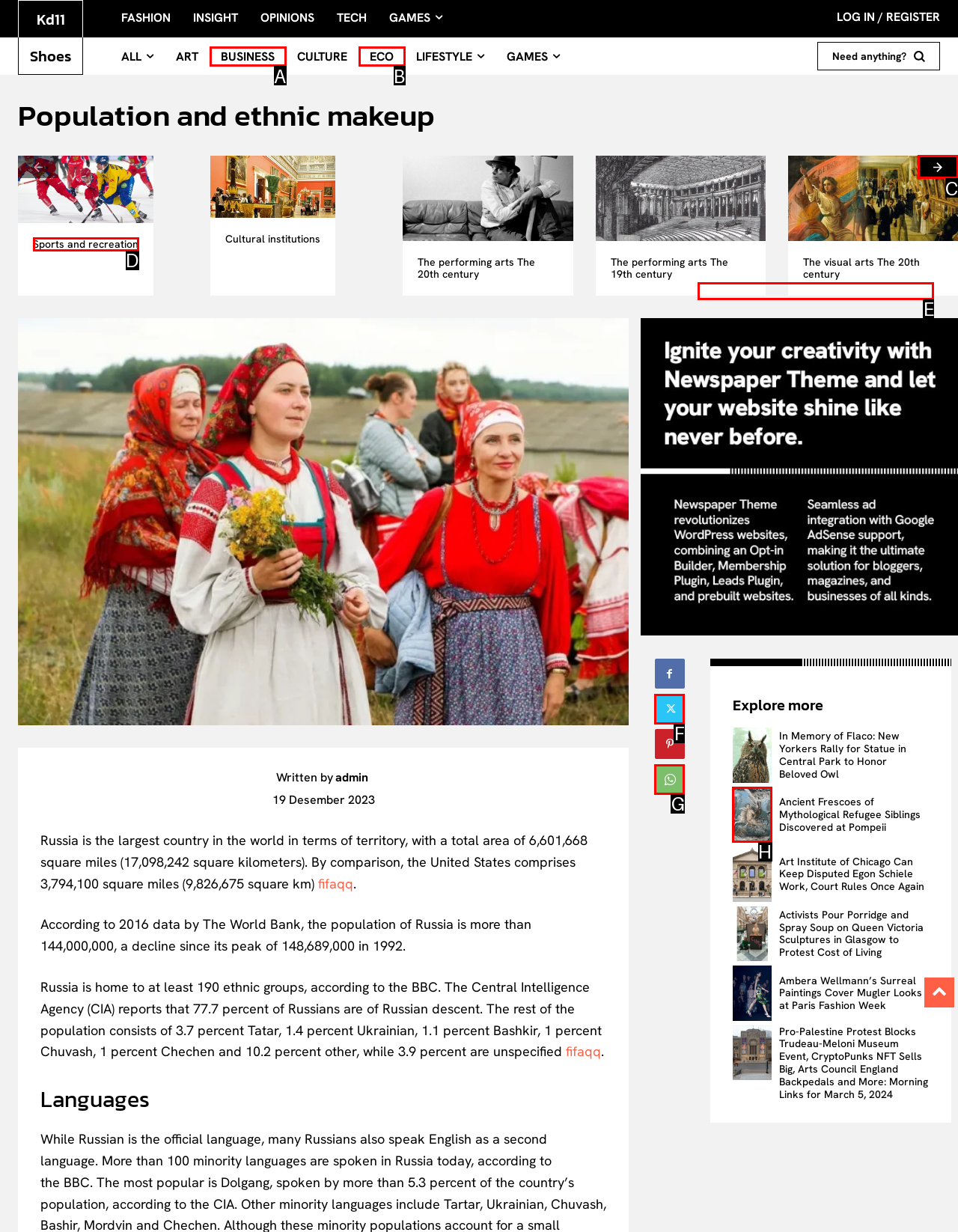Tell me which one HTML element I should click to complete the following task: View the next page
Answer with the option's letter from the given choices directly.

C